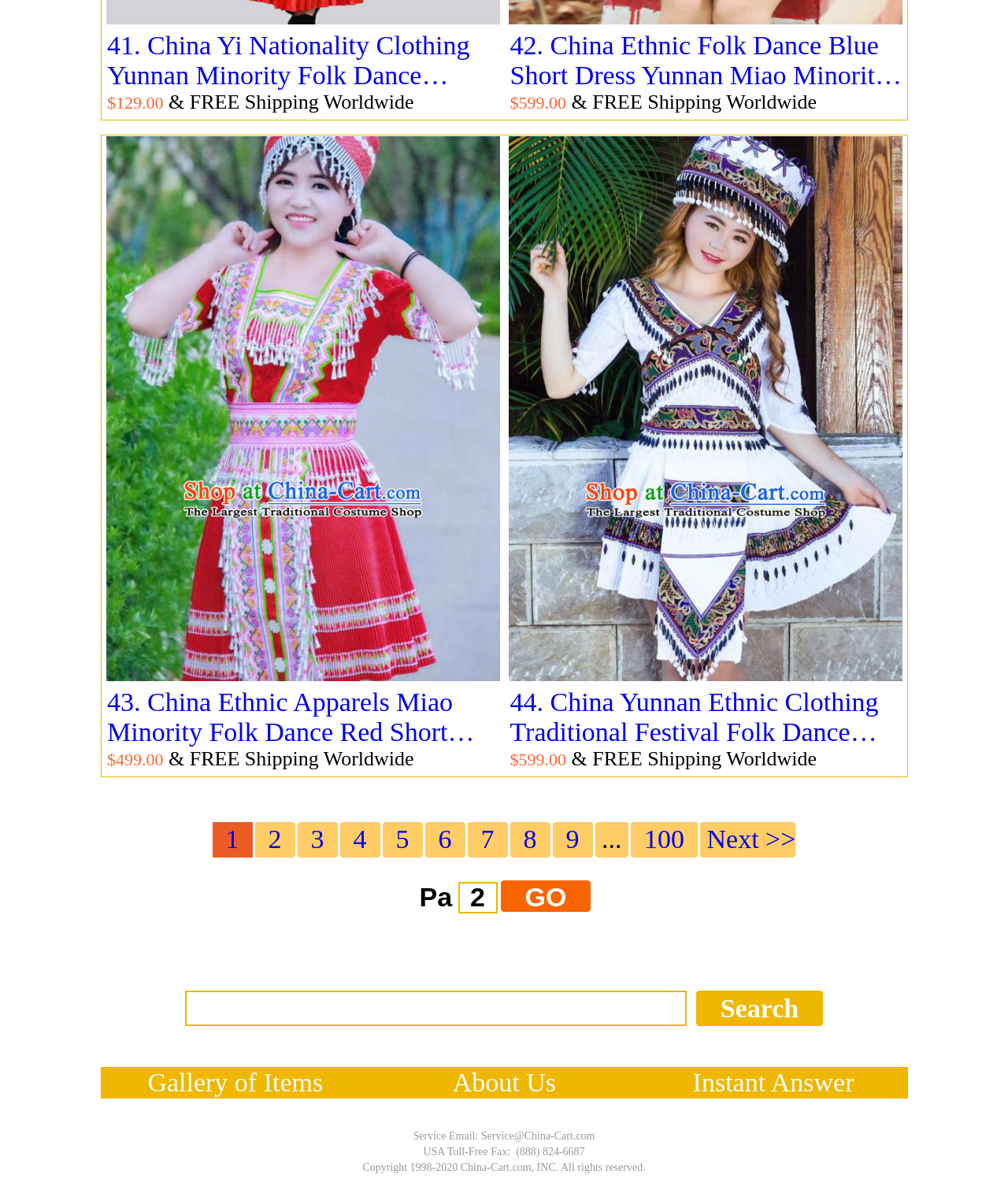Please provide the bounding box coordinates for the element that needs to be clicked to perform the instruction: "View September 2011". The coordinates must consist of four float numbers between 0 and 1, formatted as [left, top, right, bottom].

None